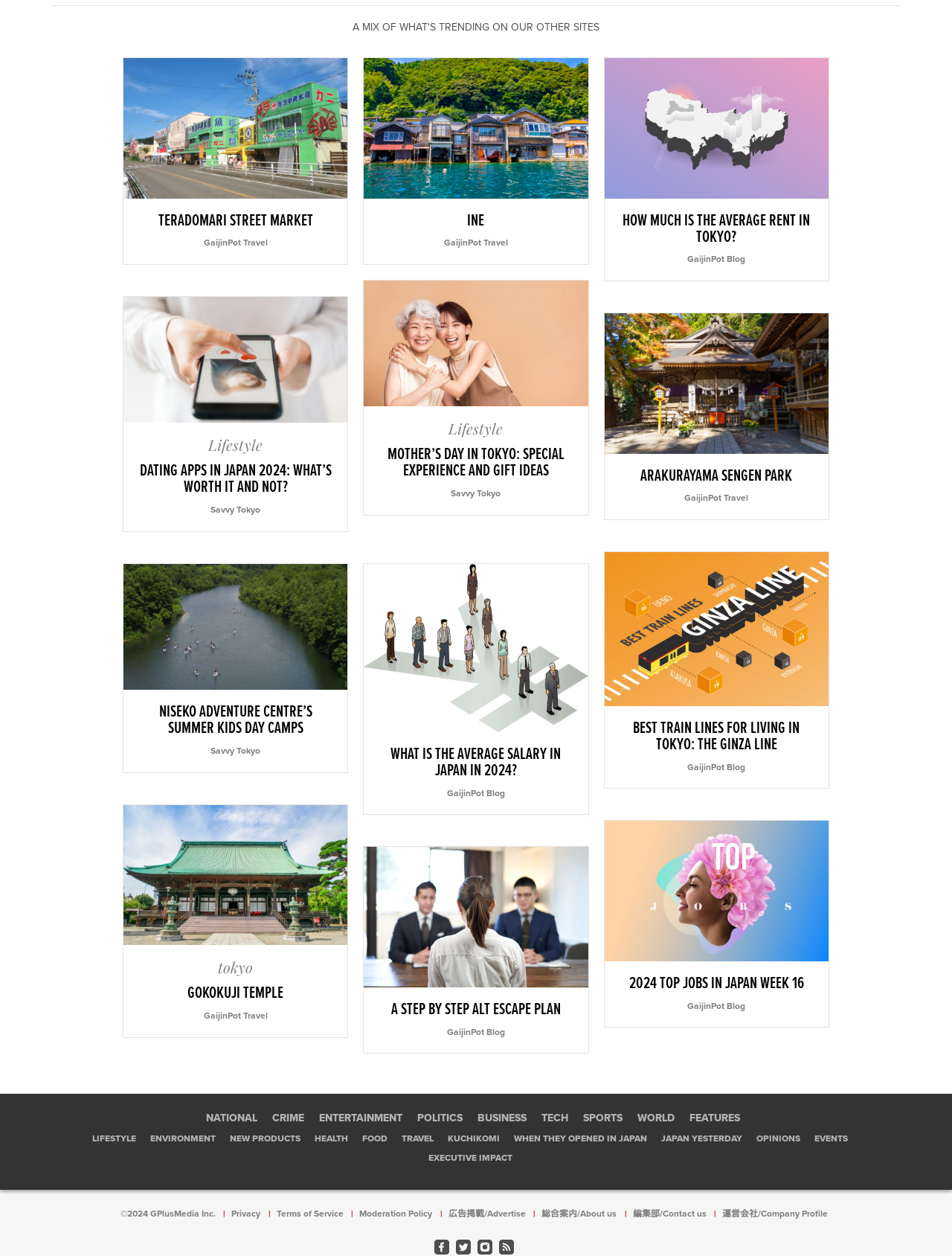Provide a brief response to the question below using one word or phrase:
What is the name of the temple mentioned on the website?

GOKOKUJI TEMPLE